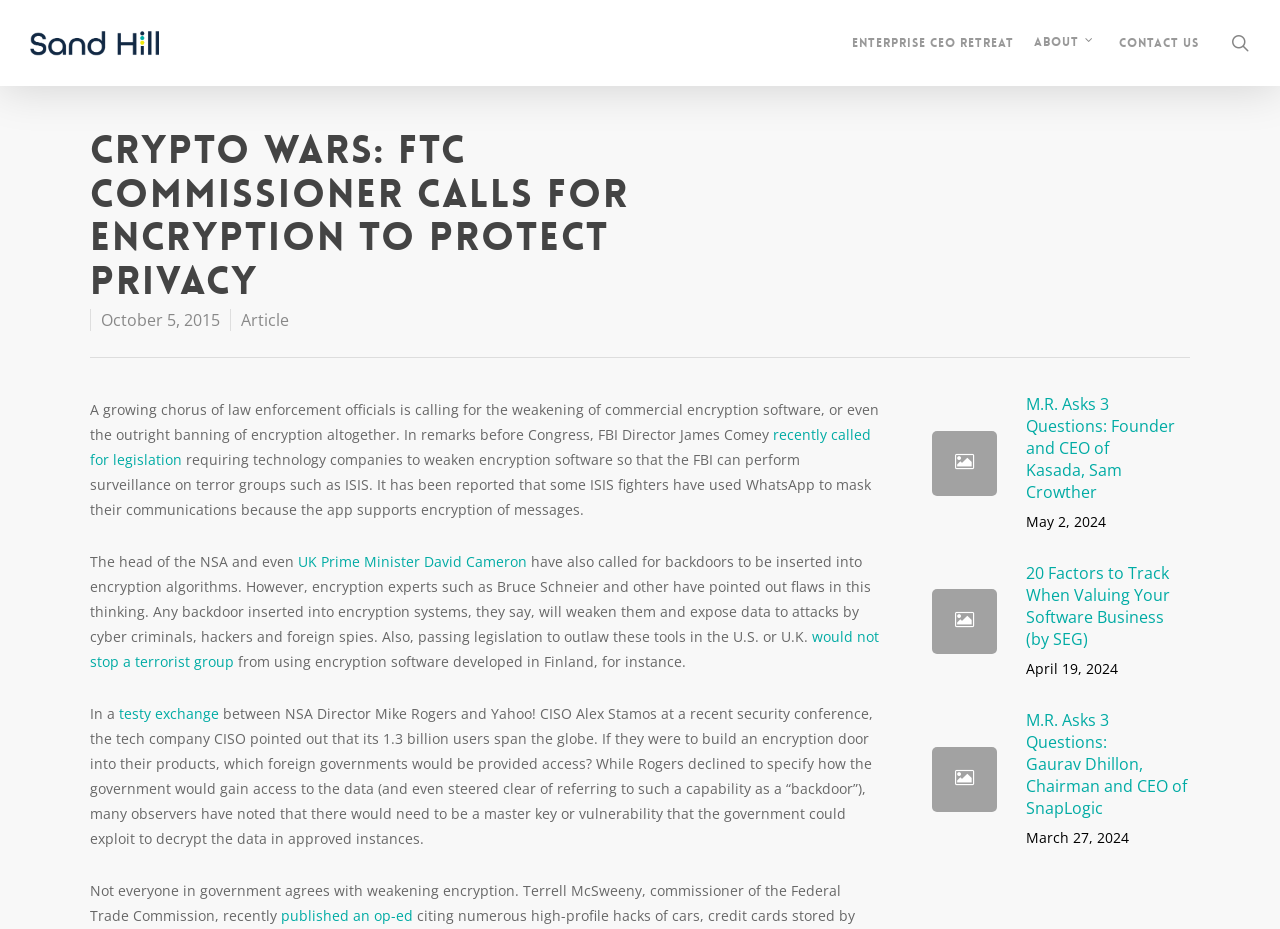Please identify the bounding box coordinates of the element that needs to be clicked to perform the following instruction: "Click on the 'About' link".

[0.8, 0.037, 0.866, 0.055]